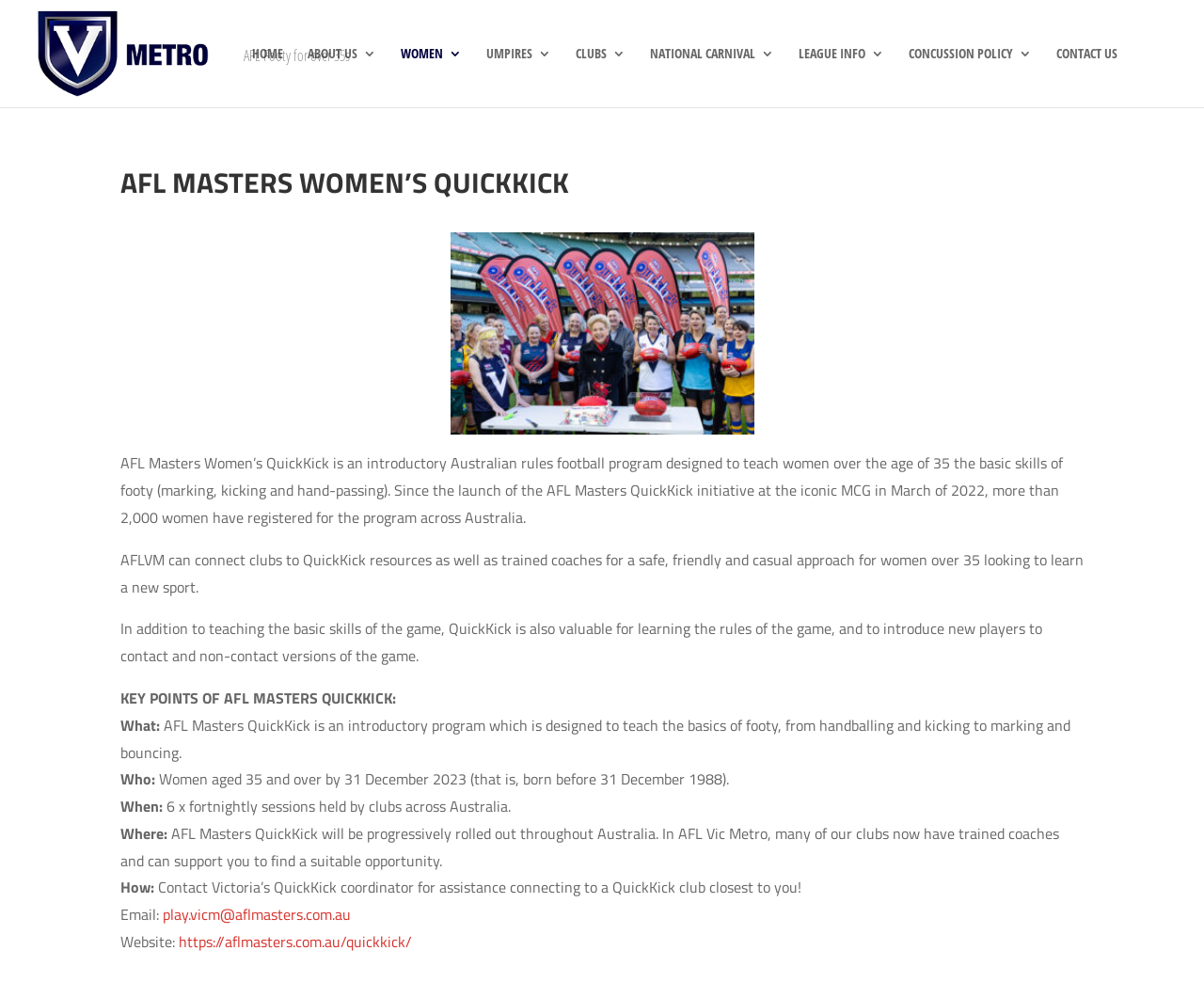Examine the image carefully and respond to the question with a detailed answer: 
How many sessions are held by clubs across Australia?

The webpage states that the program consists of 6 fortnightly sessions held by clubs across Australia, providing a structured and progressive introduction to the game.